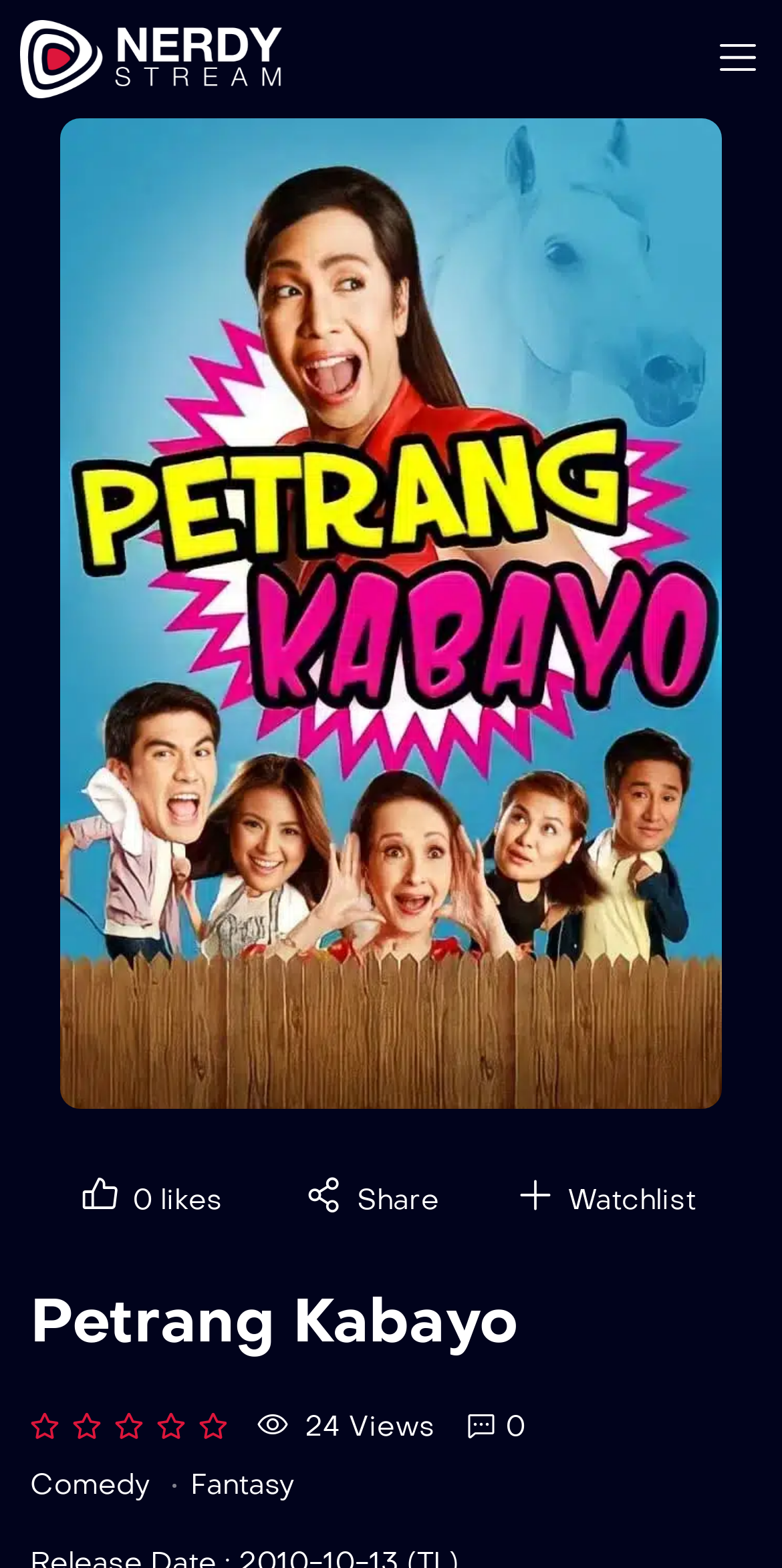Summarize the webpage in an elaborate manner.

The webpage is about the movie "Petrang Kabayo", providing an overview of the film. At the top left, there is a link with no text. On the top right, there is another link with no text. Below these links, there are three social media links: "0 likes" on the left, "Share" in the middle, and "Watchlist" on the right. 

The main title "Petrang Kabayo" is prominently displayed in the middle of the page. Below the title, there are two text elements: "24 Views" on the left and "0" on the right. 

Further down, there are two genre links: "Comedy" on the left and "Fantasy" on the right. At the bottom right, there is a link with an icon, possibly a settings or menu button.